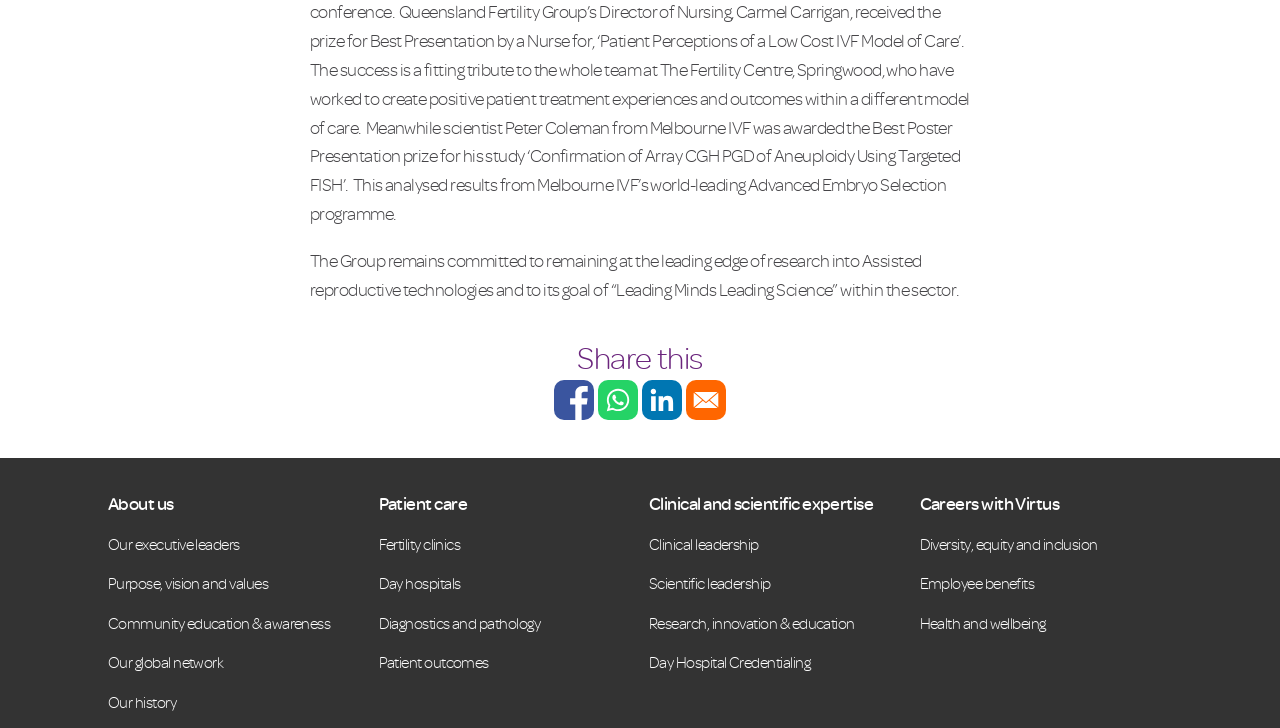Determine the bounding box coordinates for the HTML element described here: "Research, innovation & education".

[0.507, 0.845, 0.668, 0.869]